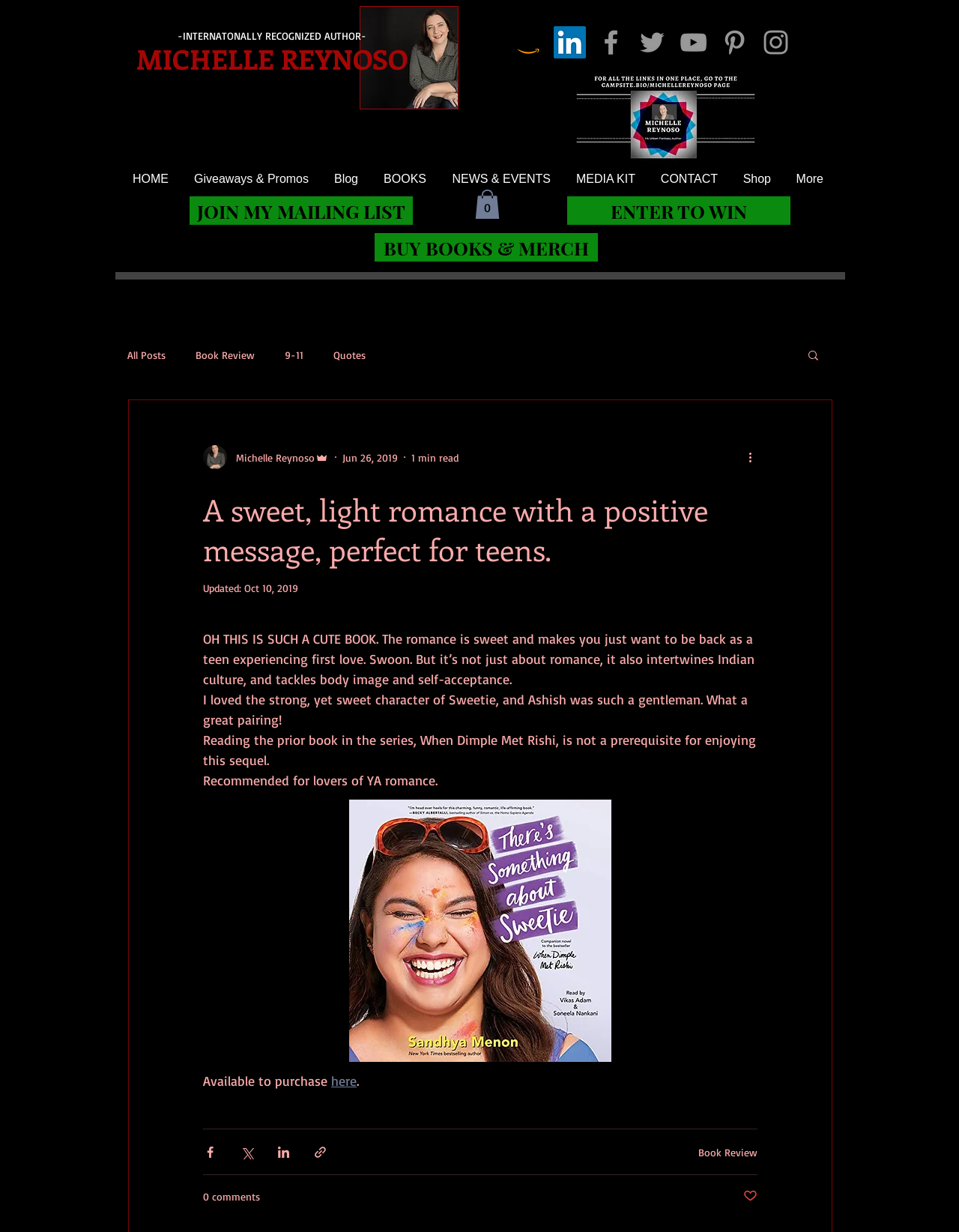Present a detailed account of what is displayed on the webpage.

This webpage is an author's website, specifically Michelle Reynoso's page. At the top, there is a heading with the author's name, followed by a link to her page. Below that, there is a social bar with links to her profiles on various platforms, including Amazon, LinkedIn, Facebook, Twitter, YouTube, Pinterest, and Instagram. Each of these links is accompanied by a corresponding icon.

To the right of the social bar, there is a navigation menu with links to different sections of the website, including Home, Giveaways & Promos, Blog, Books, News & Events, Media Kit, Contact, and Shop. 

Below the navigation menu, there is a banner image with a link to the author's Campsite.bio page. Next to the banner, there is a link to join the author's mailing list.

On the left side of the page, there is a section with a button to view the author's cart, which currently has 0 items. Below that, there is a link to enter a giveaway and another link to buy books and merchandise.

The main content of the page is a blog post with a heading that reads, "A sweet, light romance with a positive message, perfect for teens." The post includes a review of a book, which describes the romance as sweet and making the reader want to experience first love again. The review also mentions that the book intertwines Indian culture and tackles body image and self-acceptance. The post includes several paragraphs of text, with a button to read more.

At the bottom of the post, there are buttons to share the content via Facebook, Twitter, LinkedIn, and a link to share. There is also a link to post a comment, with a note that there are currently 0 comments.